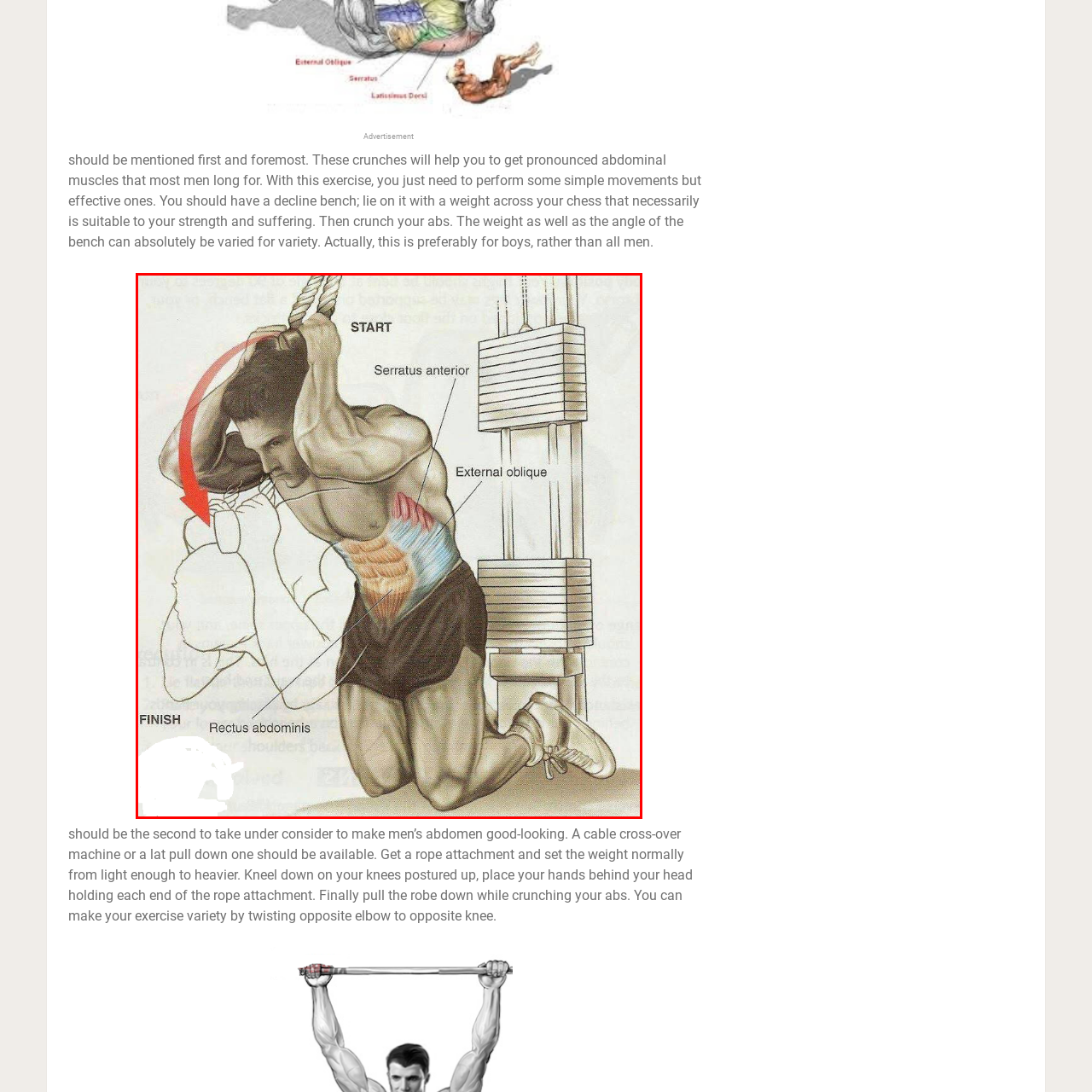What is the expected outcome of performing cable crunches regularly?
Inspect the image within the red bounding box and answer concisely using one word or a short phrase.

Pronounced abdominal muscles